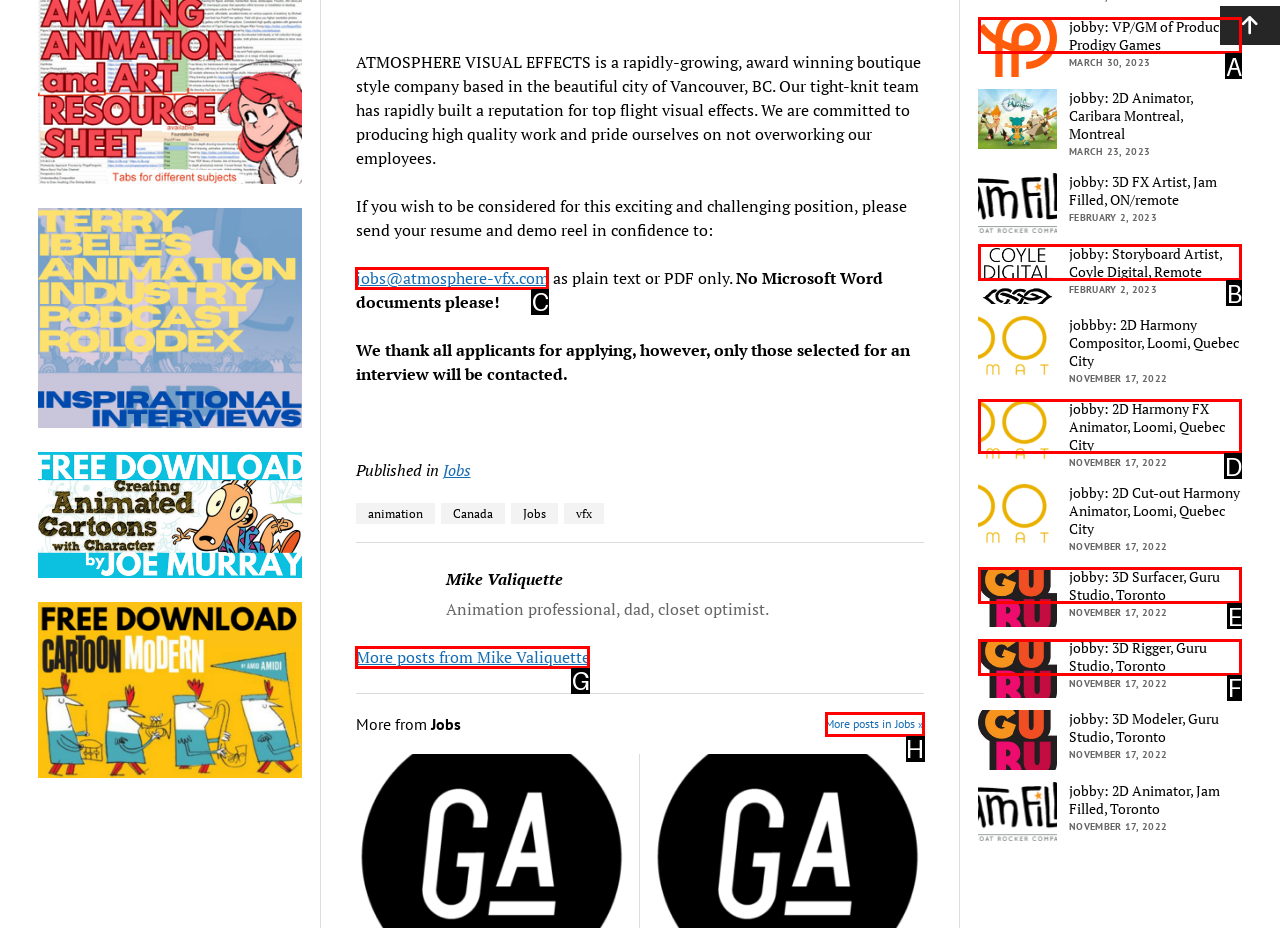Assess the description: jobs@atmosphere-vfx.com and select the option that matches. Provide the letter of the chosen option directly from the given choices.

C